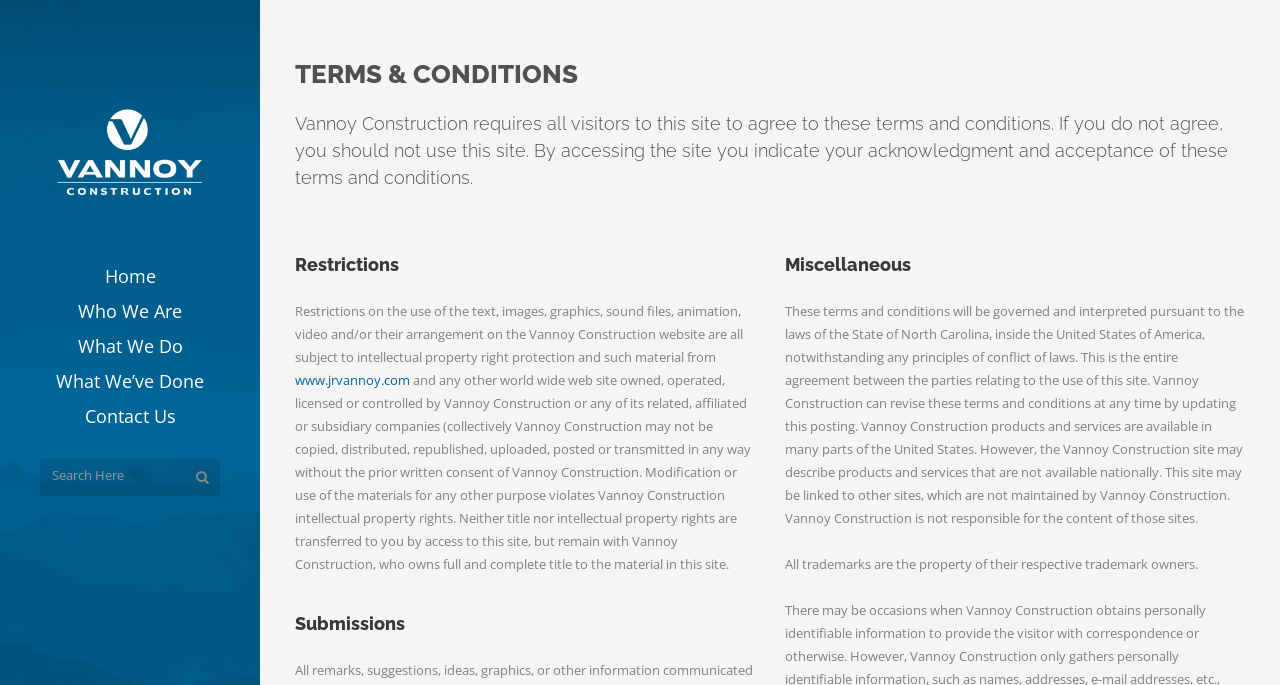Find the bounding box of the UI element described as follows: "Contact Us".

[0.031, 0.582, 0.172, 0.633]